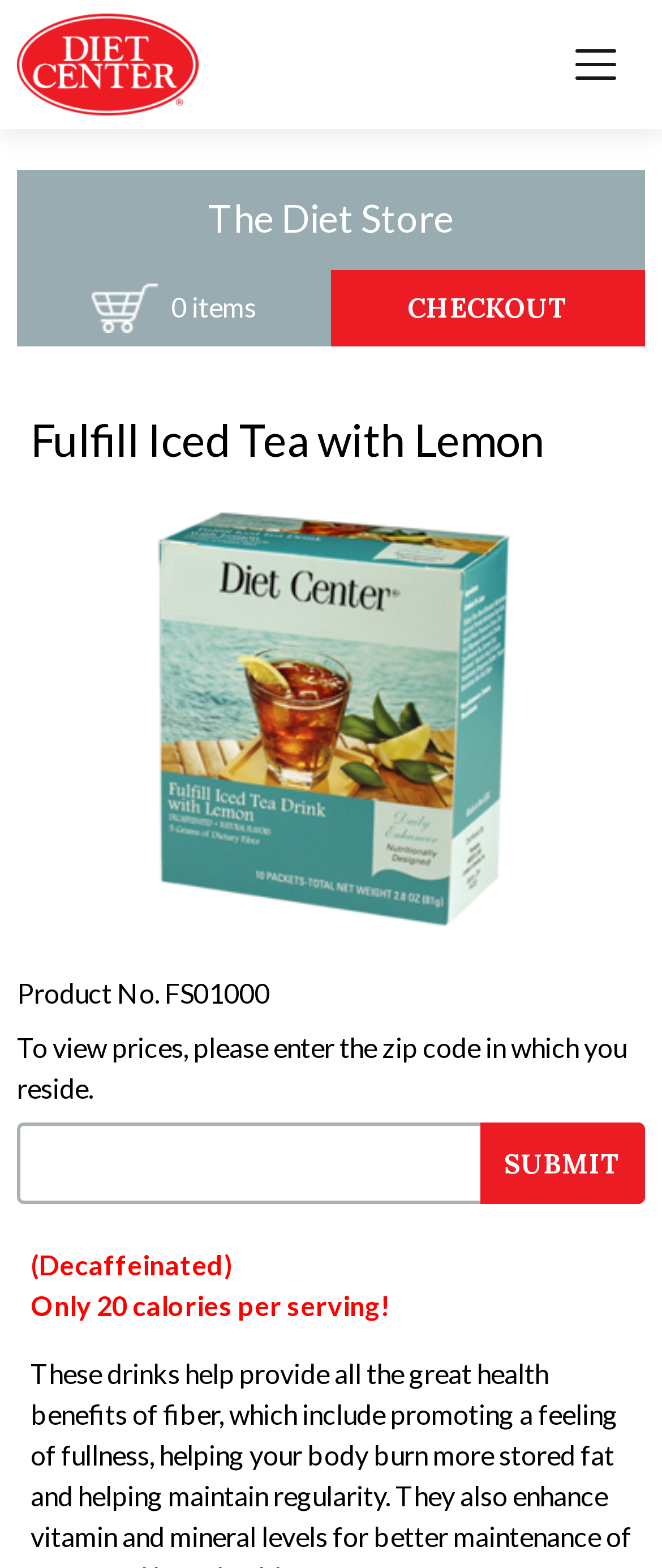Identify the bounding box coordinates of the section to be clicked to complete the task described by the following instruction: "Click the CHECKOUT link". The coordinates should be four float numbers between 0 and 1, formatted as [left, top, right, bottom].

[0.5, 0.172, 0.974, 0.221]